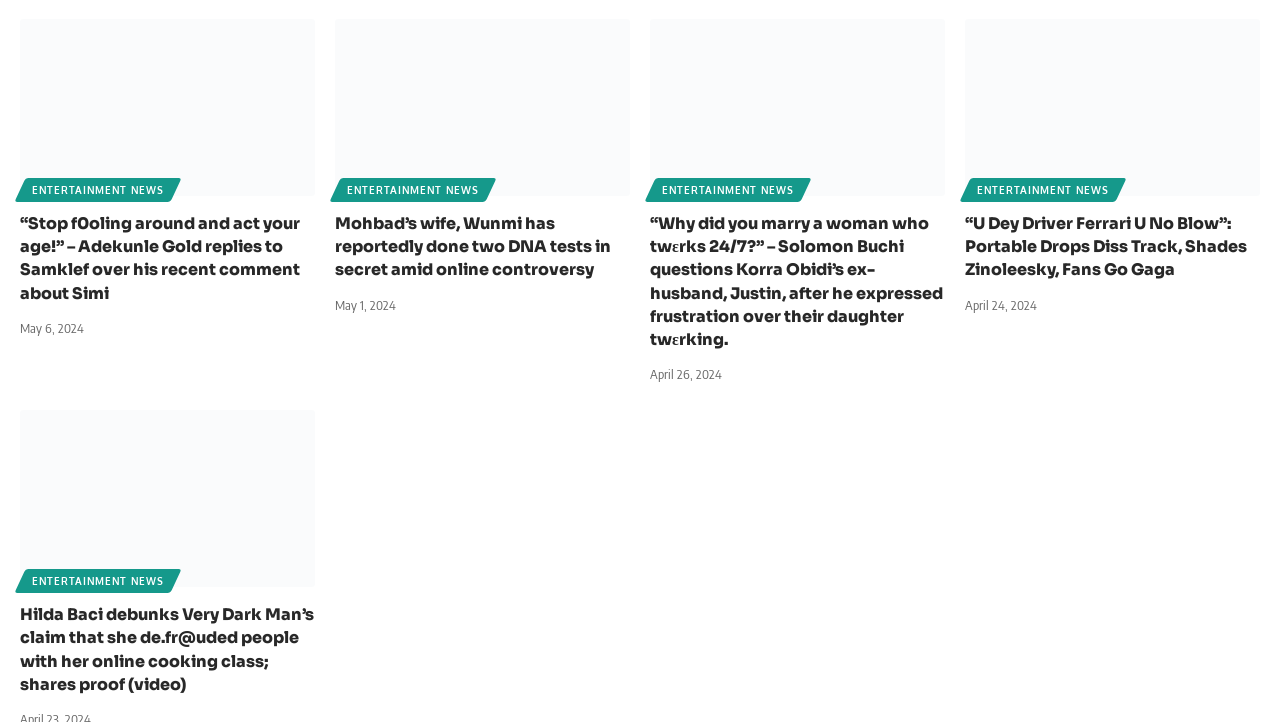Using the webpage screenshot, find the UI element described by Entertainment News. Provide the bounding box coordinates in the format (top-left x, top-left y, bottom-right x, bottom-right y), ensuring all values are floating point numbers between 0 and 1.

[0.016, 0.788, 0.137, 0.822]